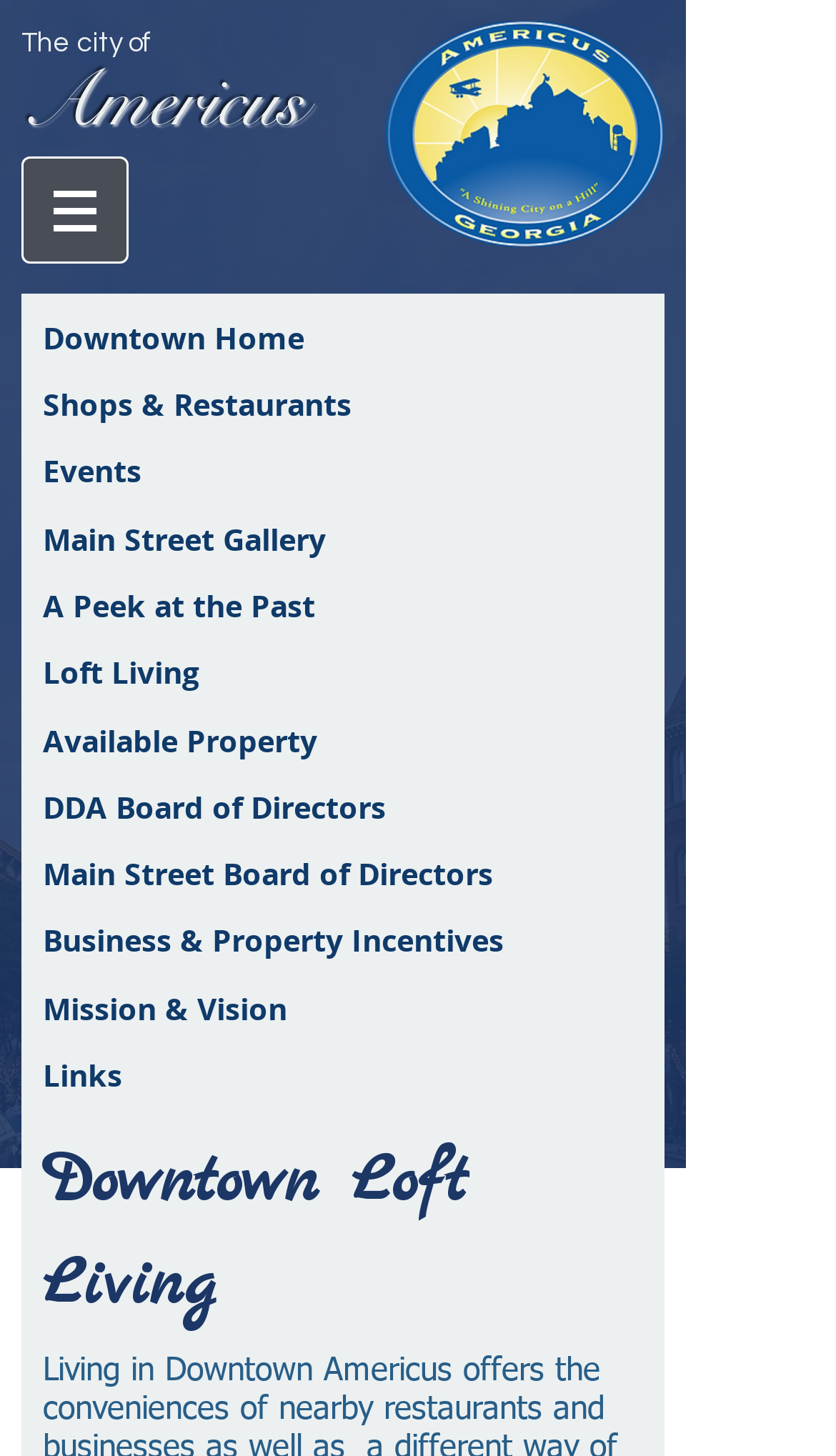Please determine the bounding box coordinates of the clickable area required to carry out the following instruction: "Read article about Nilam Resources". The coordinates must be four float numbers between 0 and 1, represented as [left, top, right, bottom].

None